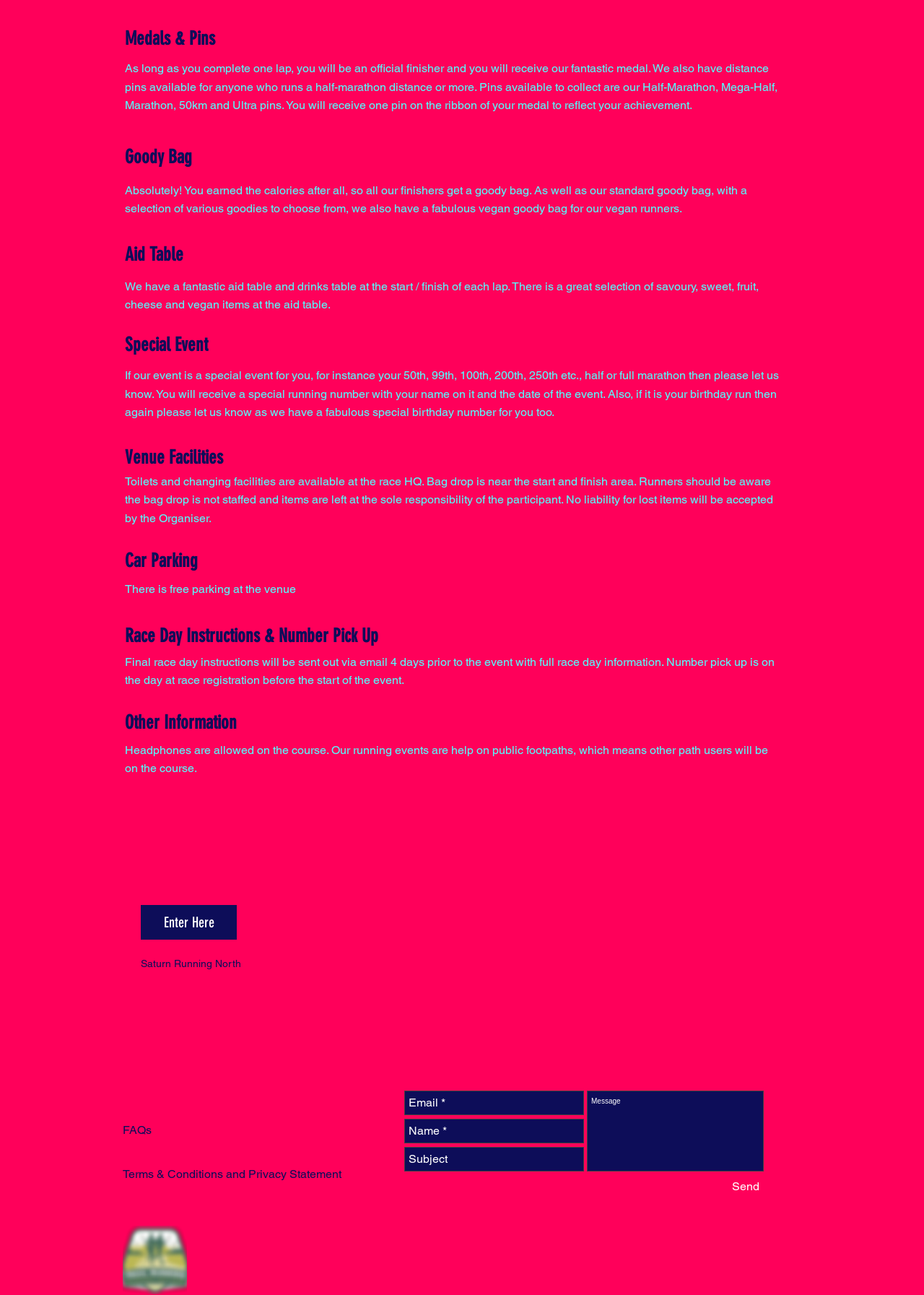Please identify the bounding box coordinates of the element's region that I should click in order to complete the following instruction: "Click Enter Here". The bounding box coordinates consist of four float numbers between 0 and 1, i.e., [left, top, right, bottom].

[0.152, 0.699, 0.256, 0.726]